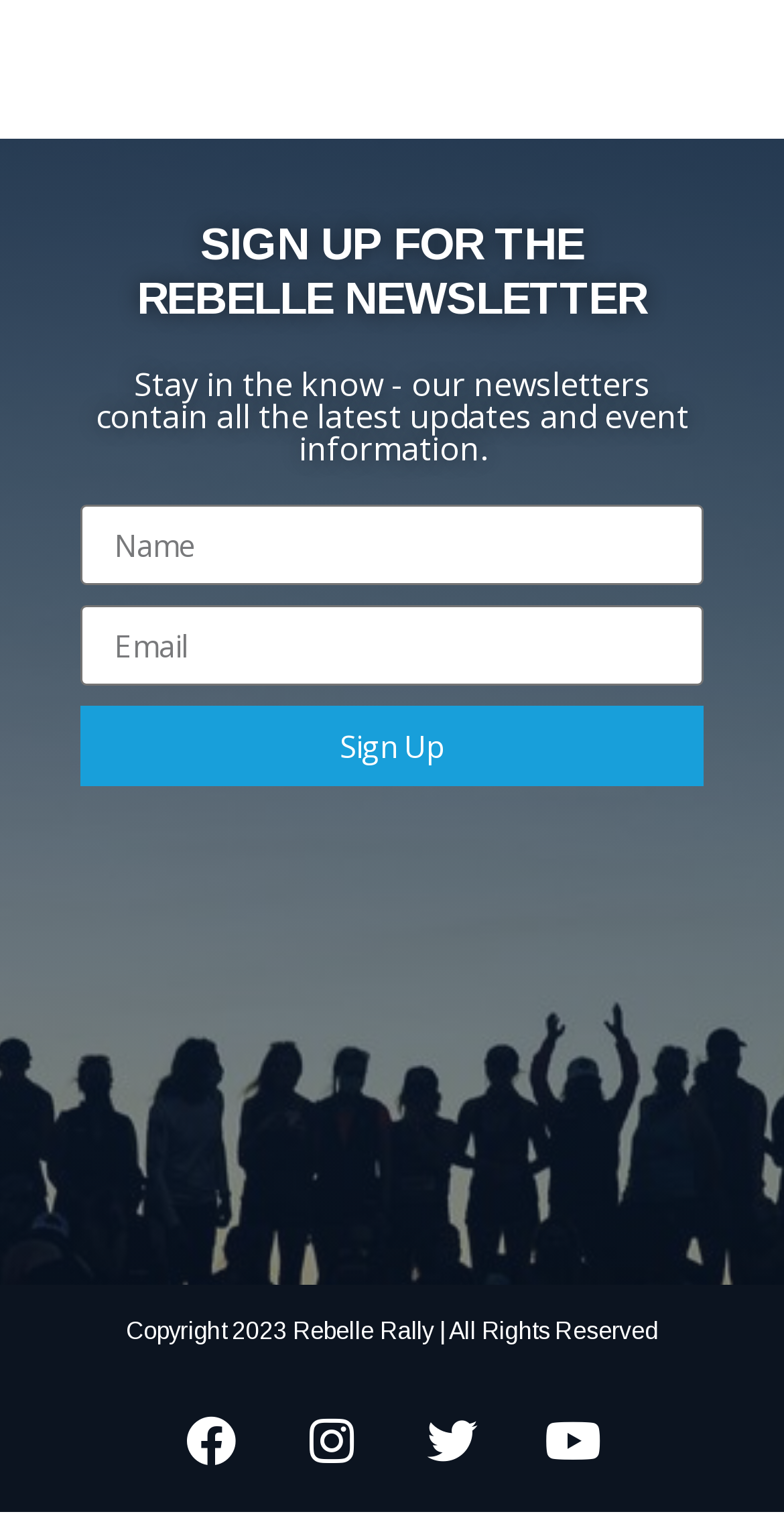How many social media links are available?
Based on the image, provide a one-word or brief-phrase response.

4